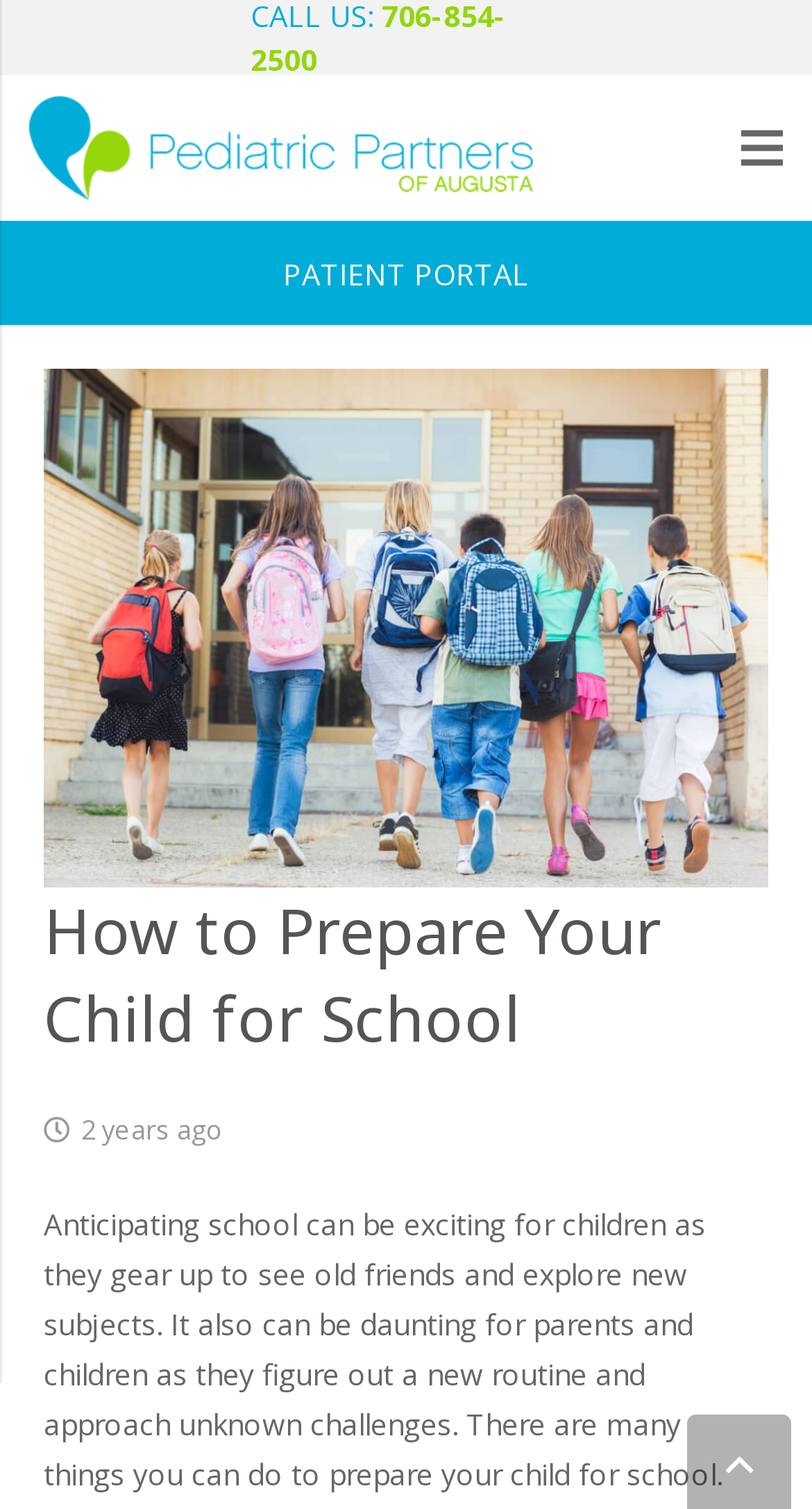Identify the main title of the webpage and generate its text content.

How to Prepare Your Child for School